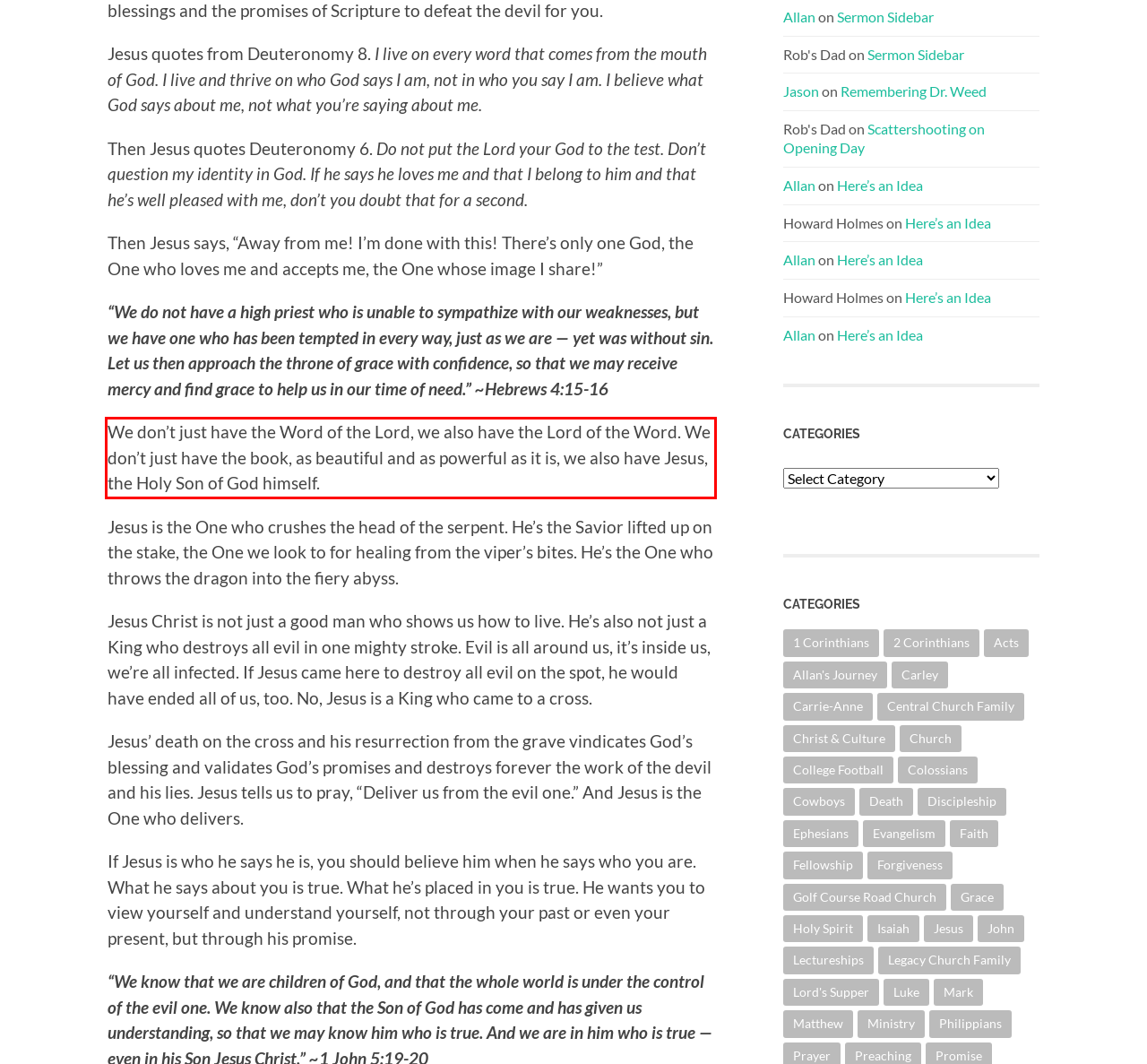Using the provided webpage screenshot, recognize the text content in the area marked by the red bounding box.

We don’t just have the Word of the Lord, we also have the Lord of the Word. We don’t just have the book, as beautiful and as powerful as it is, we also have Jesus, the Holy Son of God himself.